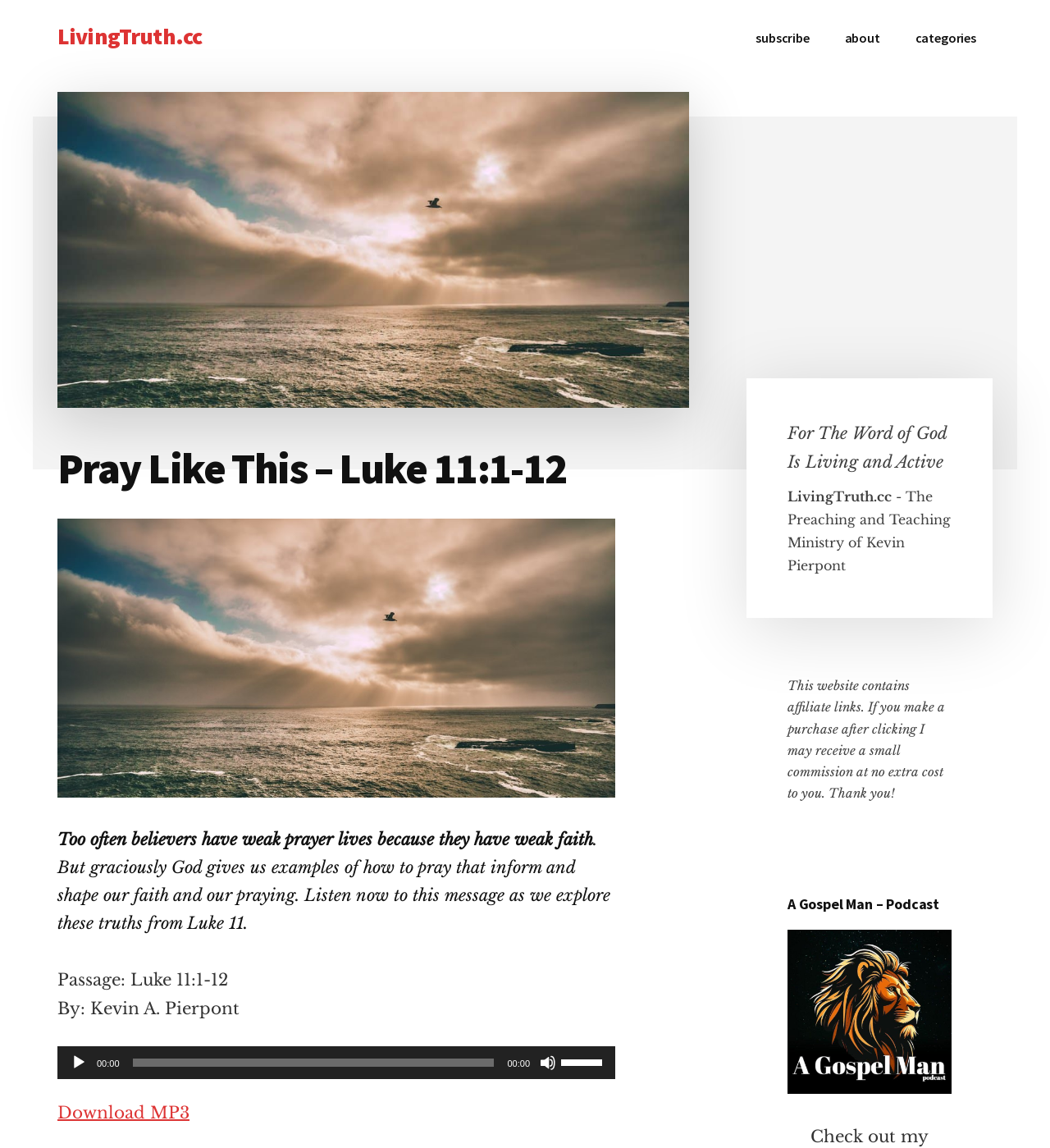Find the bounding box coordinates of the element to click in order to complete this instruction: "Subscribe to the website". The bounding box coordinates must be four float numbers between 0 and 1, denoted as [left, top, right, bottom].

[0.704, 0.014, 0.786, 0.051]